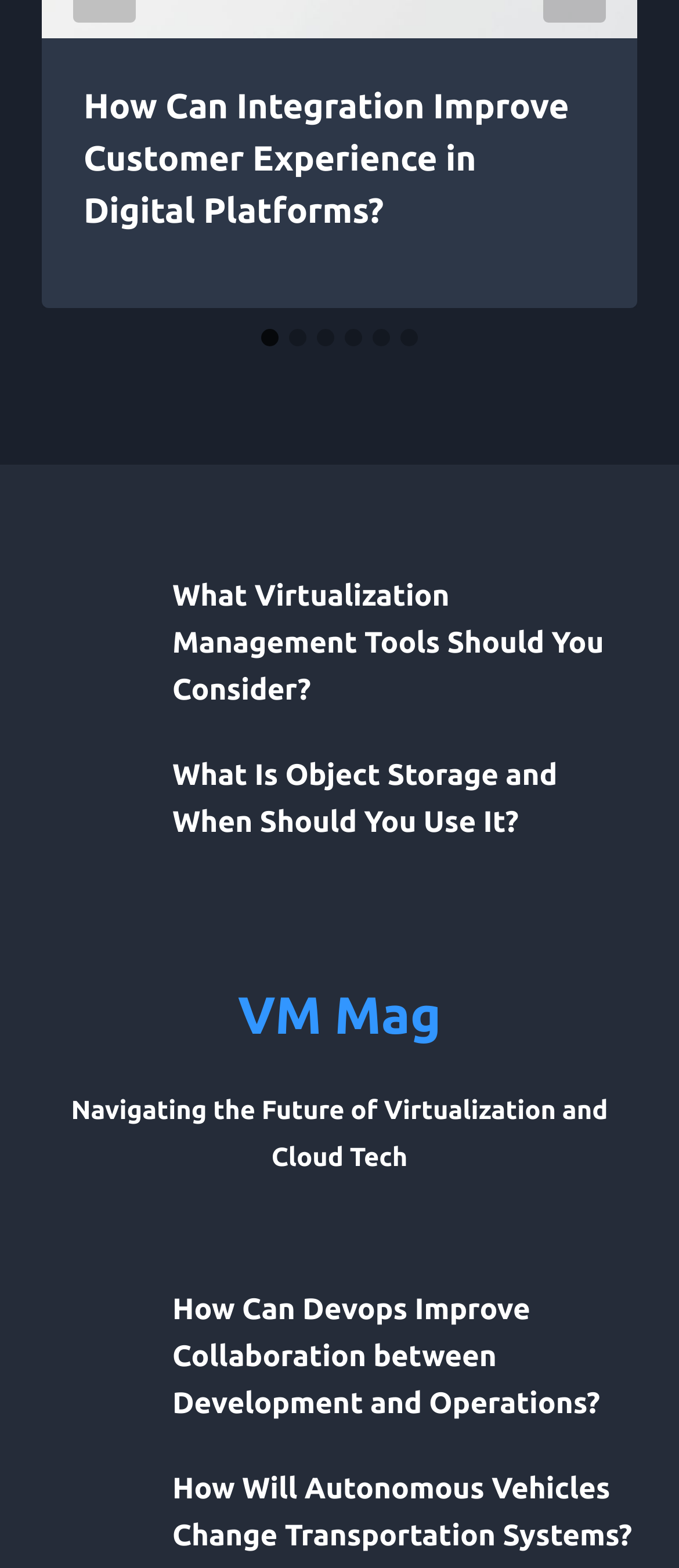Please respond to the question with a concise word or phrase:
What is the topic of the link below the image of a woman coding?

DevOps